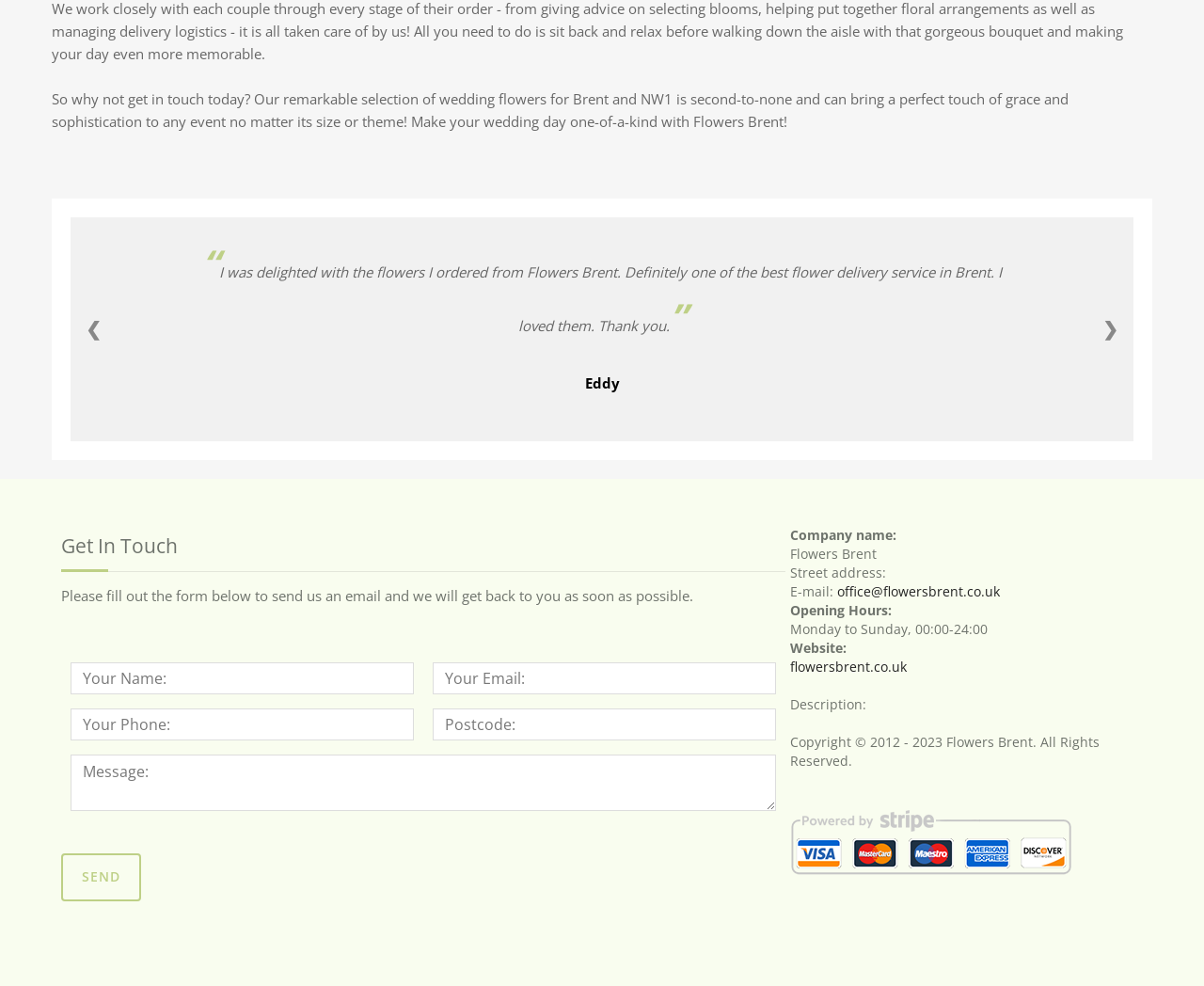What are the office hours?
Based on the visual content, answer with a single word or a brief phrase.

Monday to Sunday, 00:00-24:00